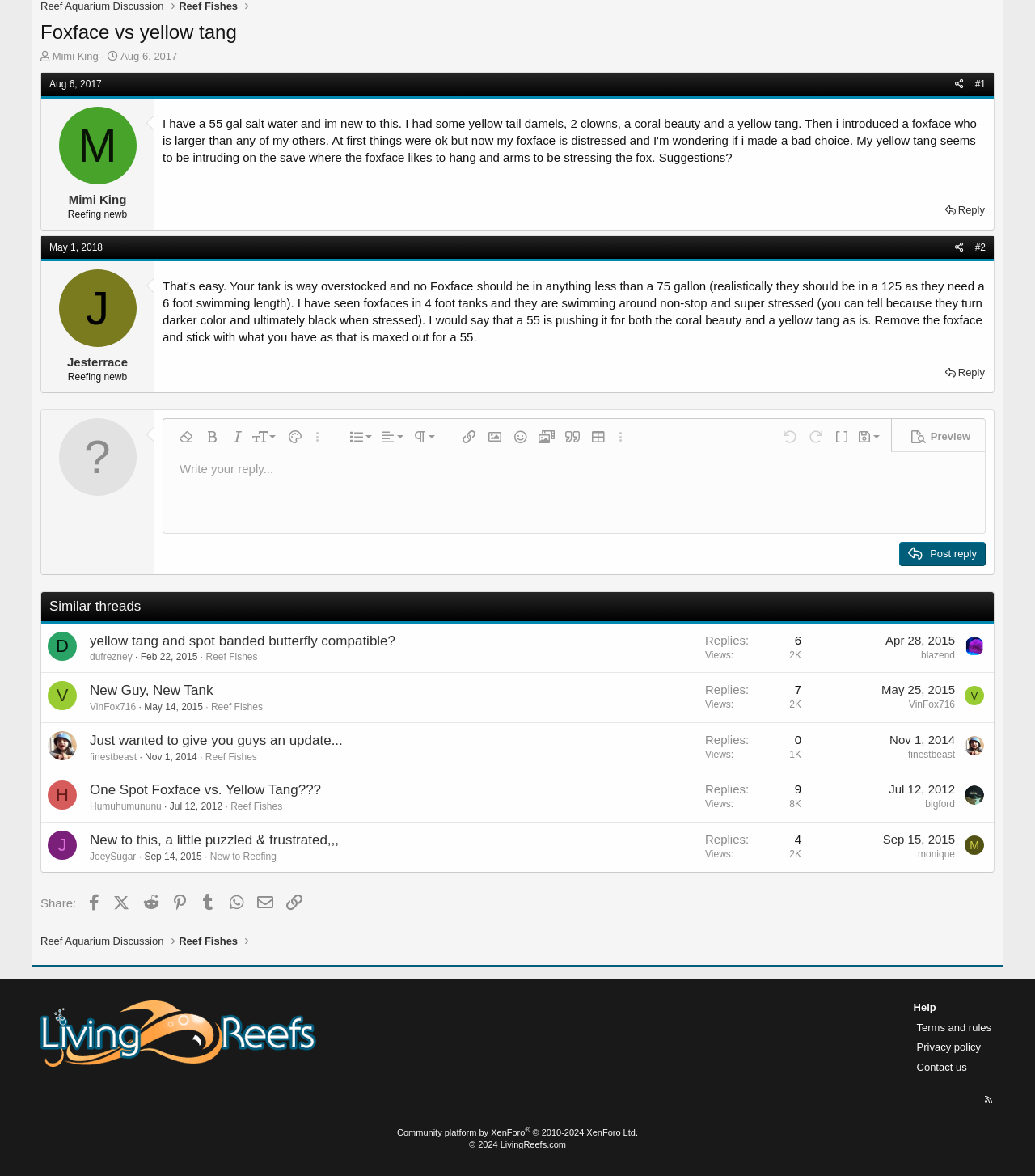Predict the bounding box of the UI element based on this description: "Terms and rules".

[0.882, 0.867, 0.961, 0.88]